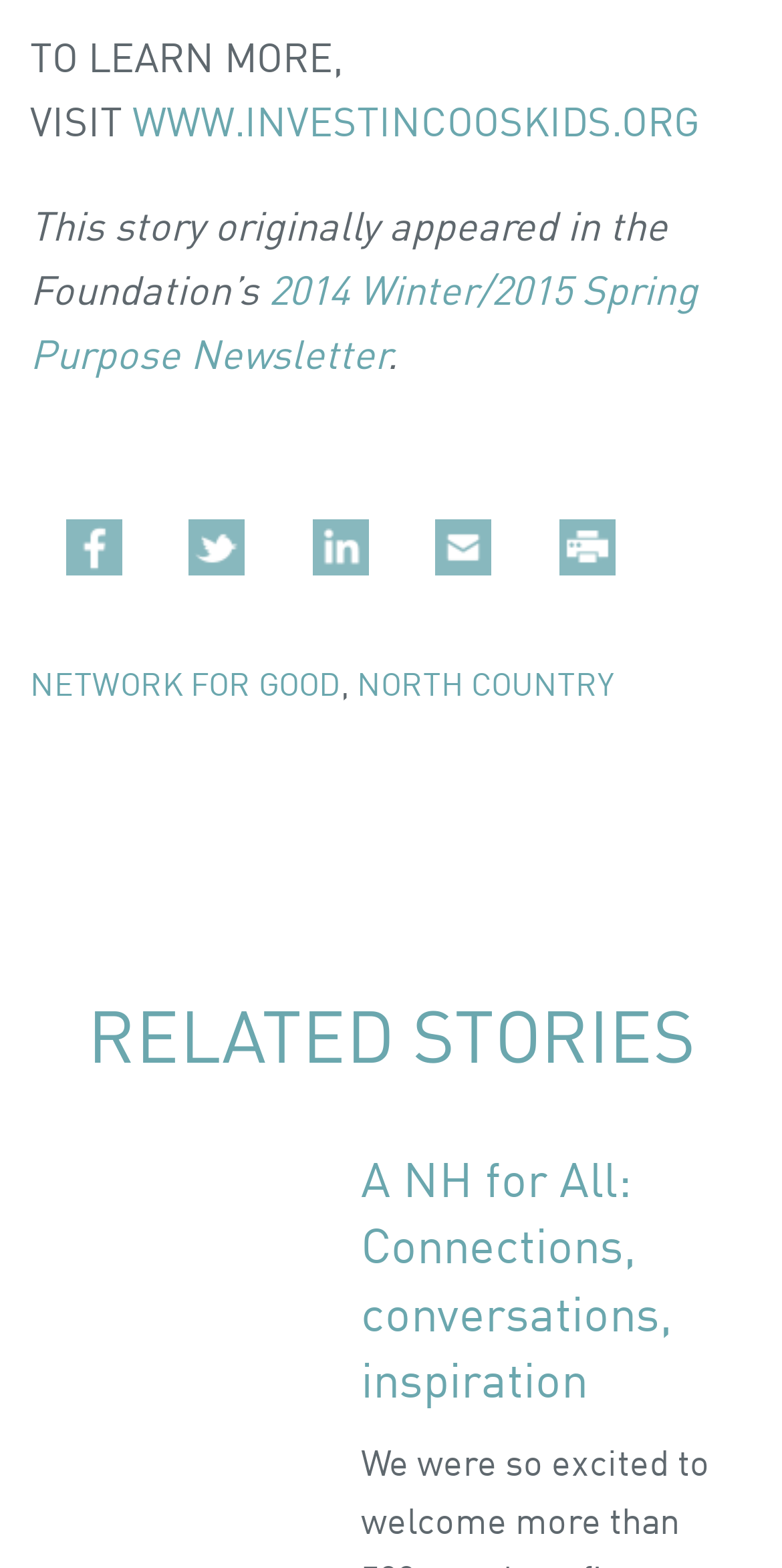Determine the bounding box coordinates for the clickable element to execute this instruction: "read the 2014 Winter/2015 Spring Purpose Newsletter". Provide the coordinates as four float numbers between 0 and 1, i.e., [left, top, right, bottom].

[0.038, 0.175, 0.892, 0.241]